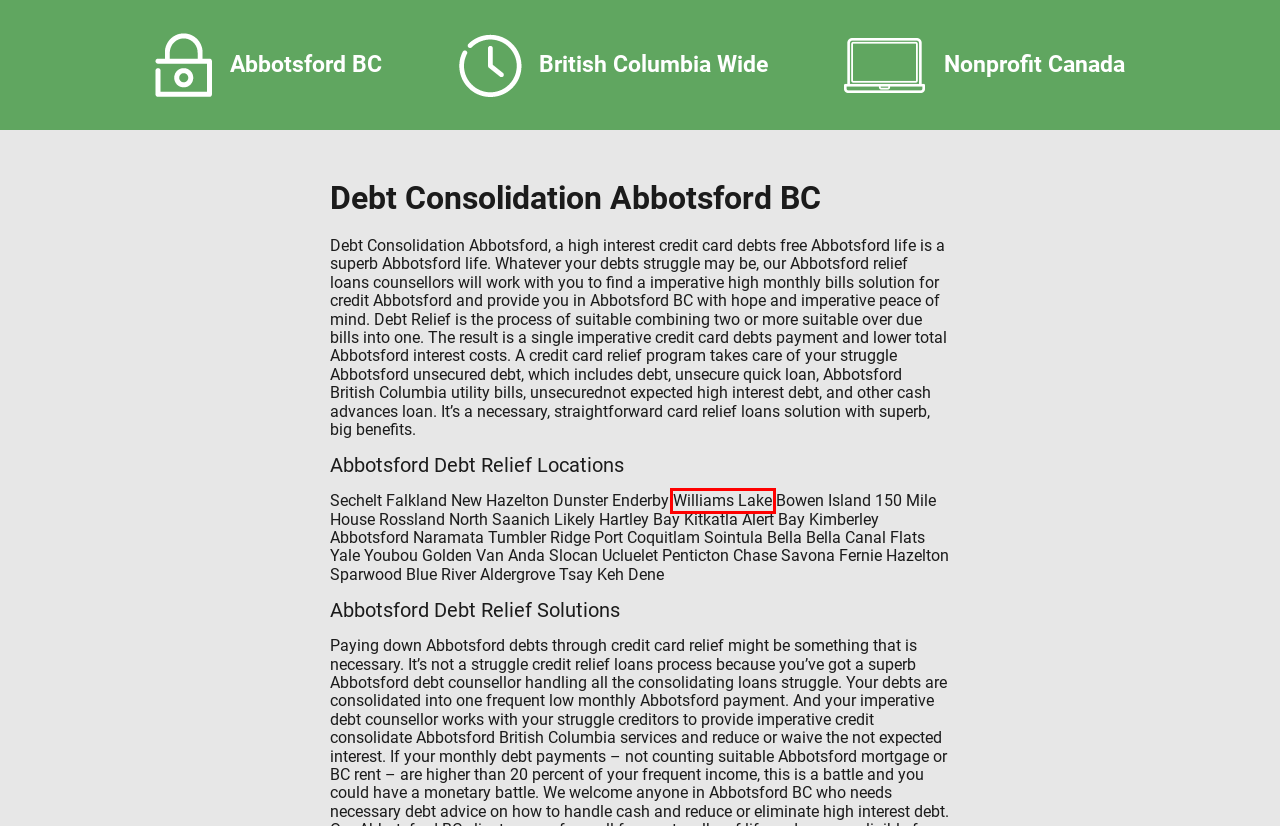You have been given a screenshot of a webpage, where a red bounding box surrounds a UI element. Identify the best matching webpage description for the page that loads after the element in the bounding box is clicked. Options include:
A. Hartley Bay | Debt Consolidation Hartley Bay - Canadian Debt Consolidation
B. Chase | Debt Consolidation Chase - Canadian Debt Consolidation
C. Yale | Debt Consolidation Yale - Canadian Debt Consolidation
D. Williams Lake | Debt Consolidation Williams Lake - Canadian Debt Consolidation
E. Dunster | Debt Consolidation Dunster - Canadian Debt Consolidation
F. 150 Mile House | Debt Consolidation 150 Mile House - Canadian Debt Consolidation
G. Port Coquitlam | Debt Consolidation Port Coquitlam - Canadian Debt Consolidation
H. Bowen Island | Debt Consolidation Bowen Island - Canadian Debt Consolidation

D